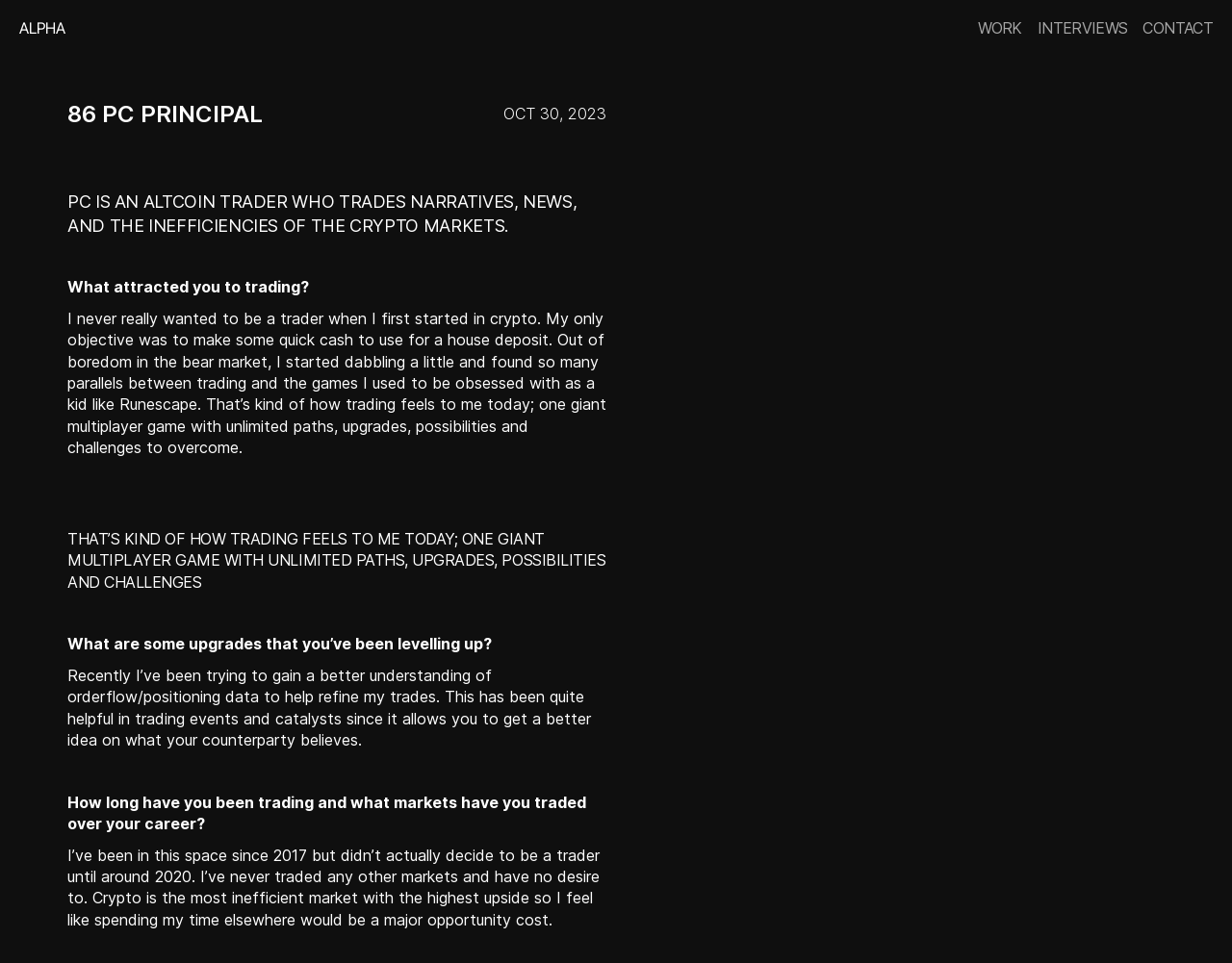What is the name of the trader?
Offer a detailed and exhaustive answer to the question.

The answer can be found in the heading '86 PC PRINCIPAL' which is located at the top of the webpage, indicating that the trader's name is PC.